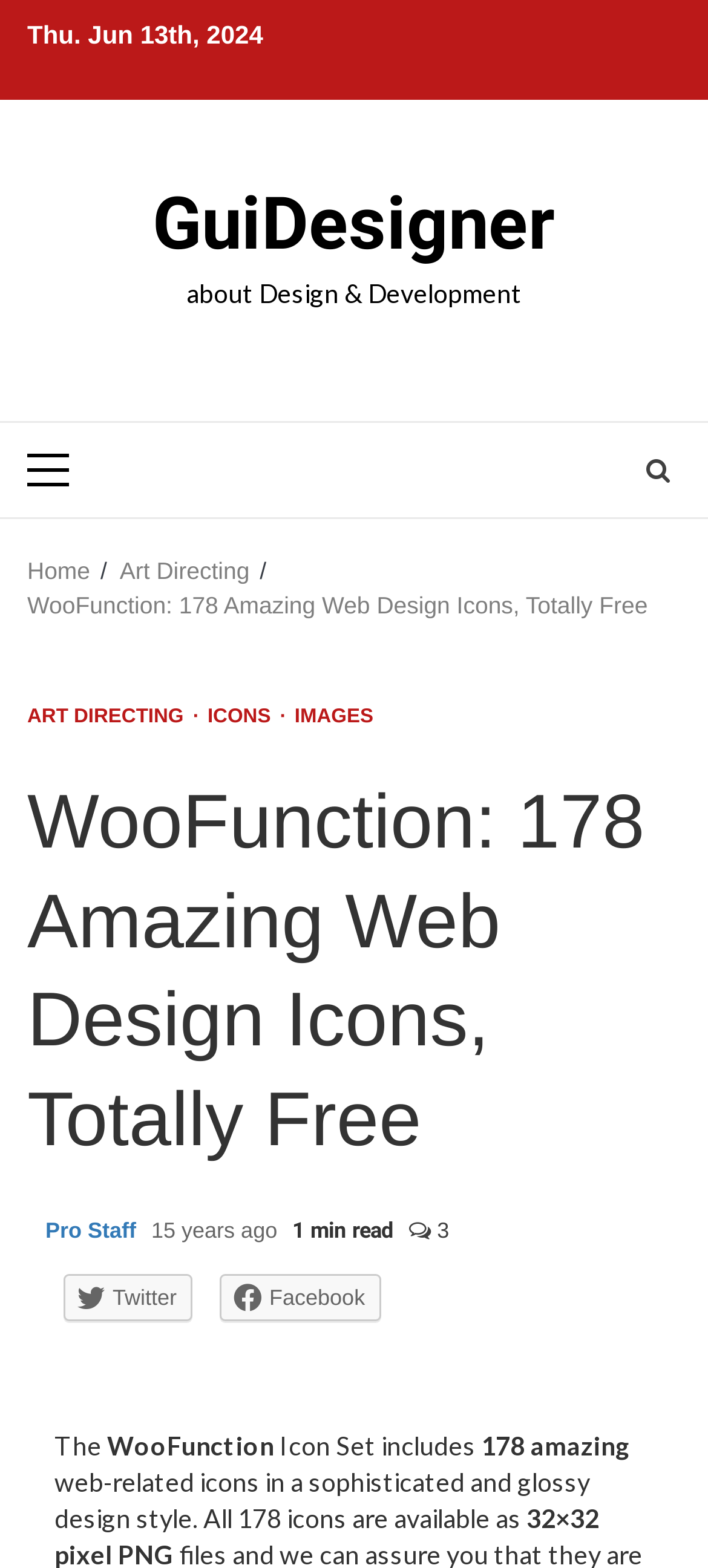Locate and extract the text of the main heading on the webpage.

WooFunction: 178 Amazing Web Design Icons, Totally Free